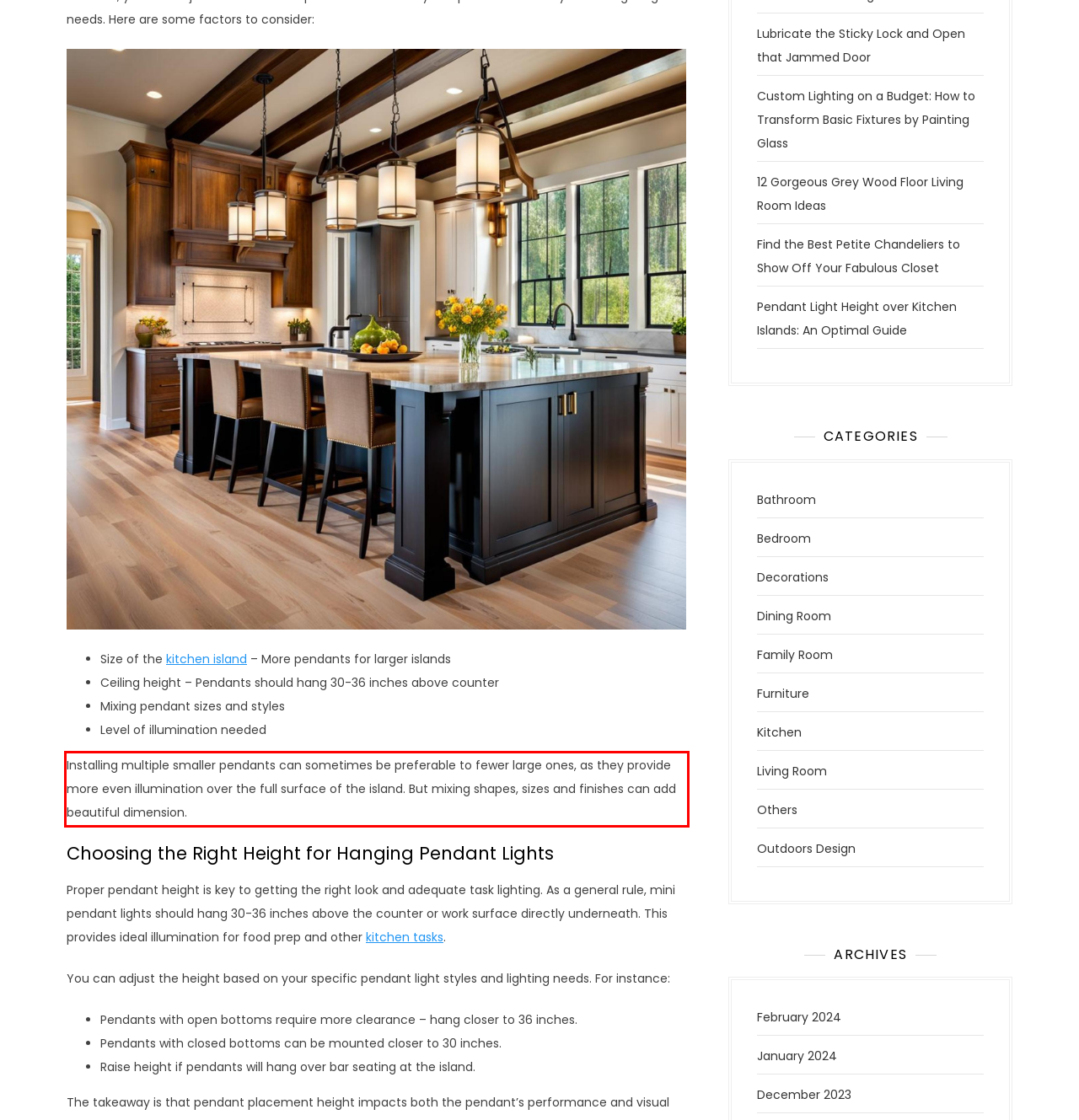Extract and provide the text found inside the red rectangle in the screenshot of the webpage.

Installing multiple smaller pendants can sometimes be preferable to fewer large ones, as they provide more even illumination over the full surface of the island. But mixing shapes, sizes and finishes can add beautiful dimension.